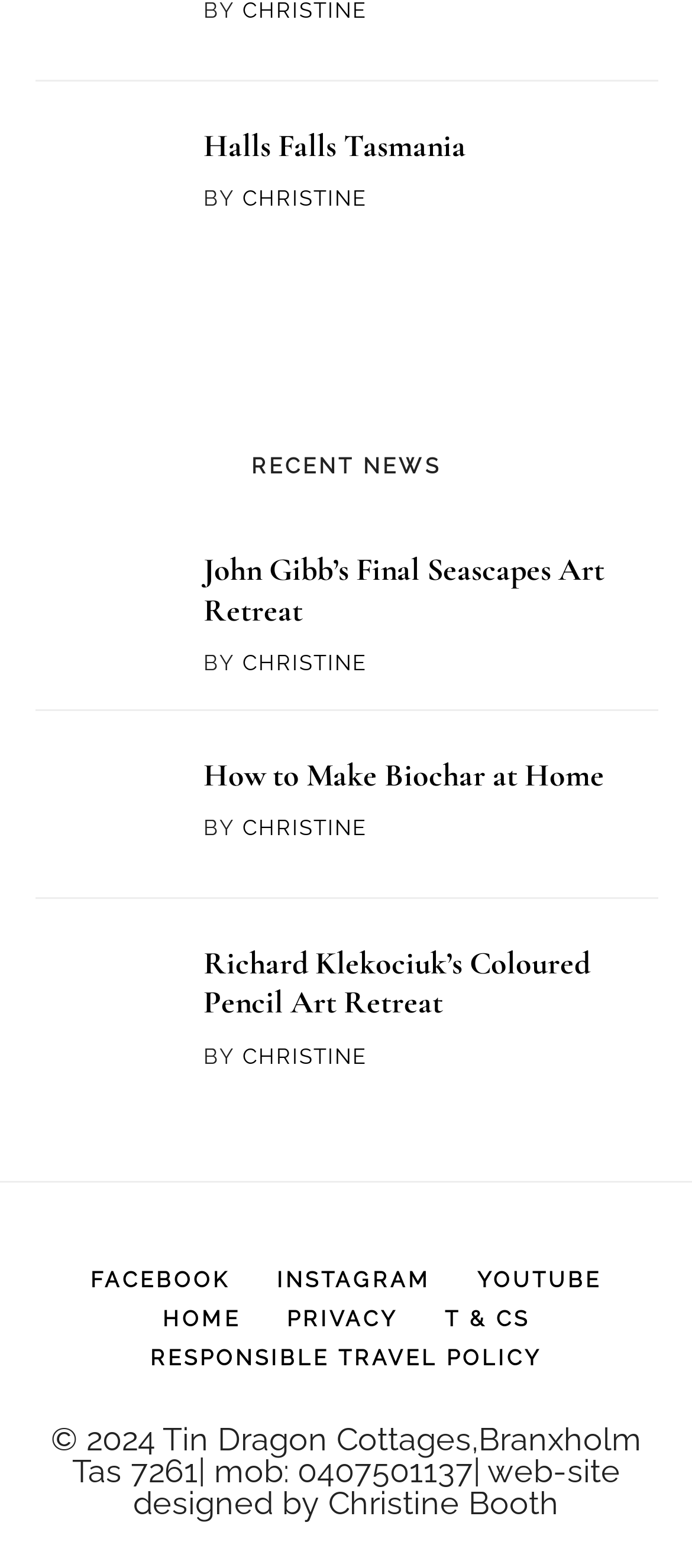Please specify the bounding box coordinates of the element that should be clicked to execute the given instruction: 'Read about Halls Falls Tasmania'. Ensure the coordinates are four float numbers between 0 and 1, expressed as [left, top, right, bottom].

[0.05, 0.08, 0.95, 0.106]